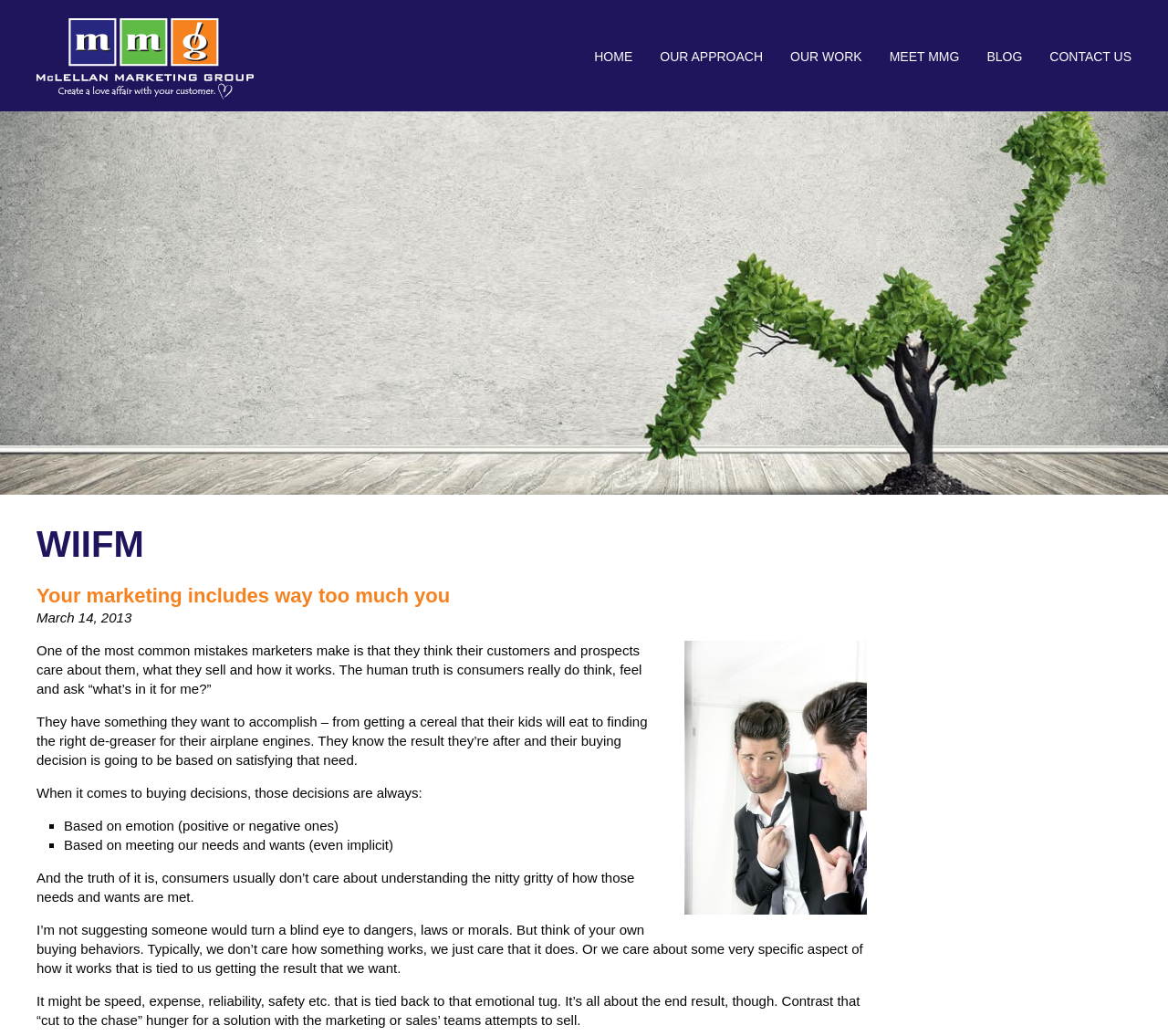Determine the bounding box of the UI component based on this description: "Meet MMG". The bounding box coordinates should be four float values between 0 and 1, i.e., [left, top, right, bottom].

[0.75, 0.035, 0.833, 0.074]